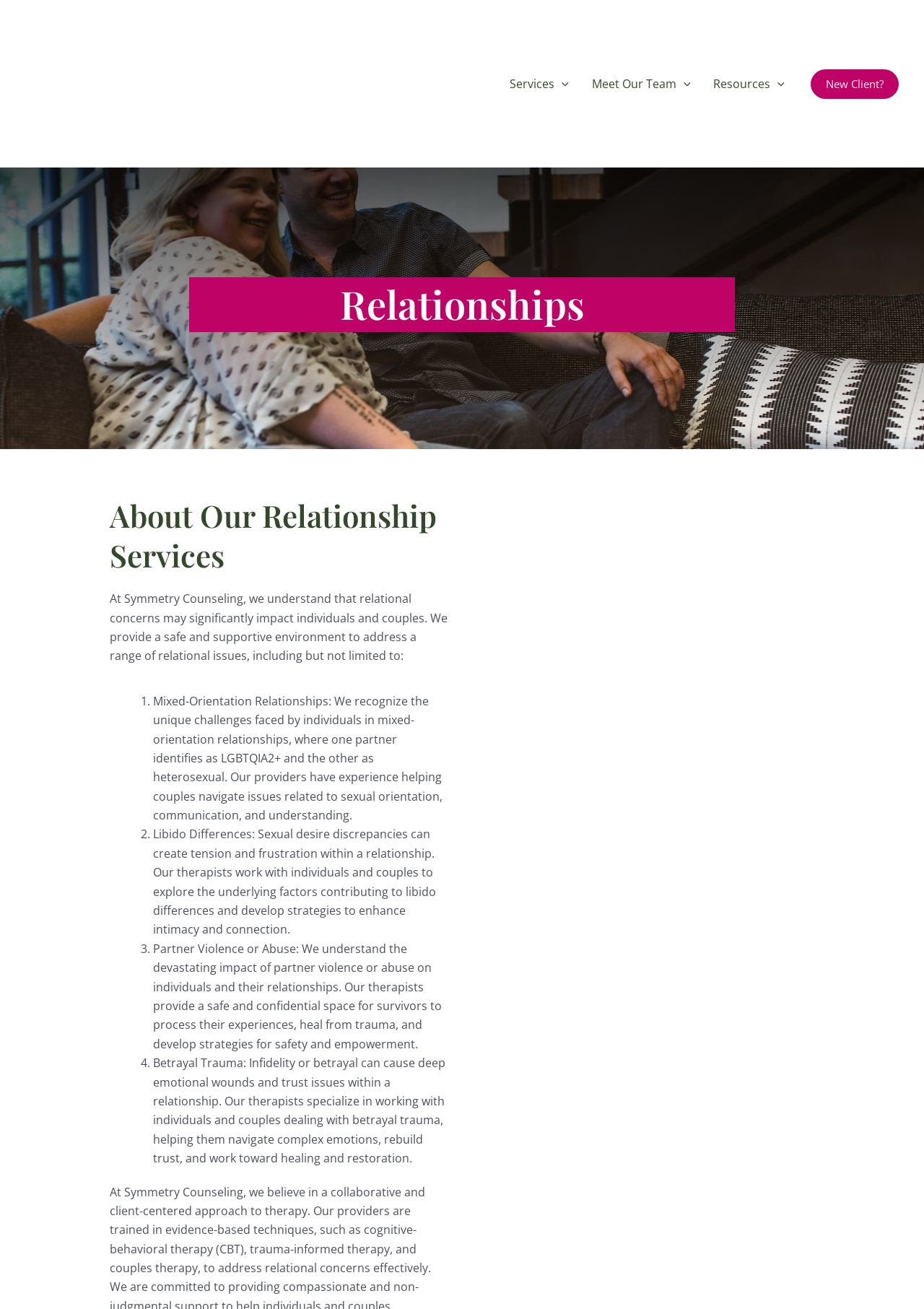Summarize the webpage in an elaborate manner.

The webpage is about relationships and counseling services offered by Symmetry Counseling. At the top left, there is a logo of Symmetry Counseling, accompanied by a link to the organization's homepage. To the right of the logo, there is a navigation menu with links to various sections of the website, including "Services", "Meet Our Team", and "Resources". Each of these links has a corresponding menu toggle icon.

Below the navigation menu, there is a prominent link that reads "New Client?" and a heading that says "Relationships". Underneath, there is a subheading that explains the focus of Symmetry Counseling's relationship services, which is to provide a safe and supportive environment to address various relational issues.

The webpage then lists four specific relationship services offered by Symmetry Counseling, each with a numbered marker. The services include counseling for mixed-orientation relationships, libido differences, partner violence or abuse, and betrayal trauma. Each service is described in a brief paragraph, explaining the challenges and goals of the counseling process.

To the right of the list, there is a figure or image that takes up a significant portion of the page. The image is not explicitly described, but it may be related to the counseling services or relationships in general.

Overall, the webpage is well-organized and easy to navigate, with clear headings and concise descriptions of the services offered by Symmetry Counseling.